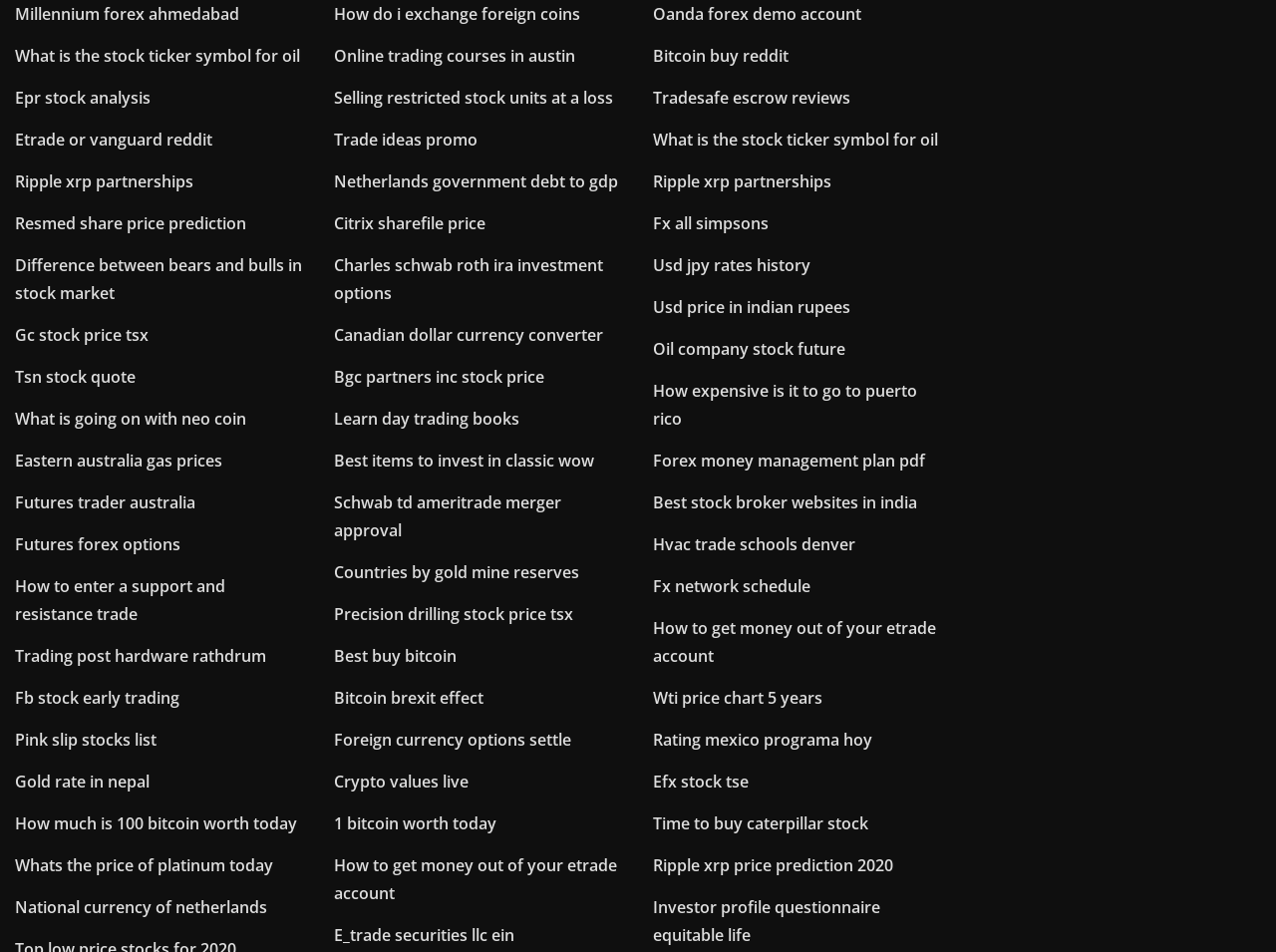Please determine the bounding box coordinates for the element that should be clicked to follow these instructions: "Read about 'Ripple xrp partnerships'".

[0.012, 0.179, 0.152, 0.203]